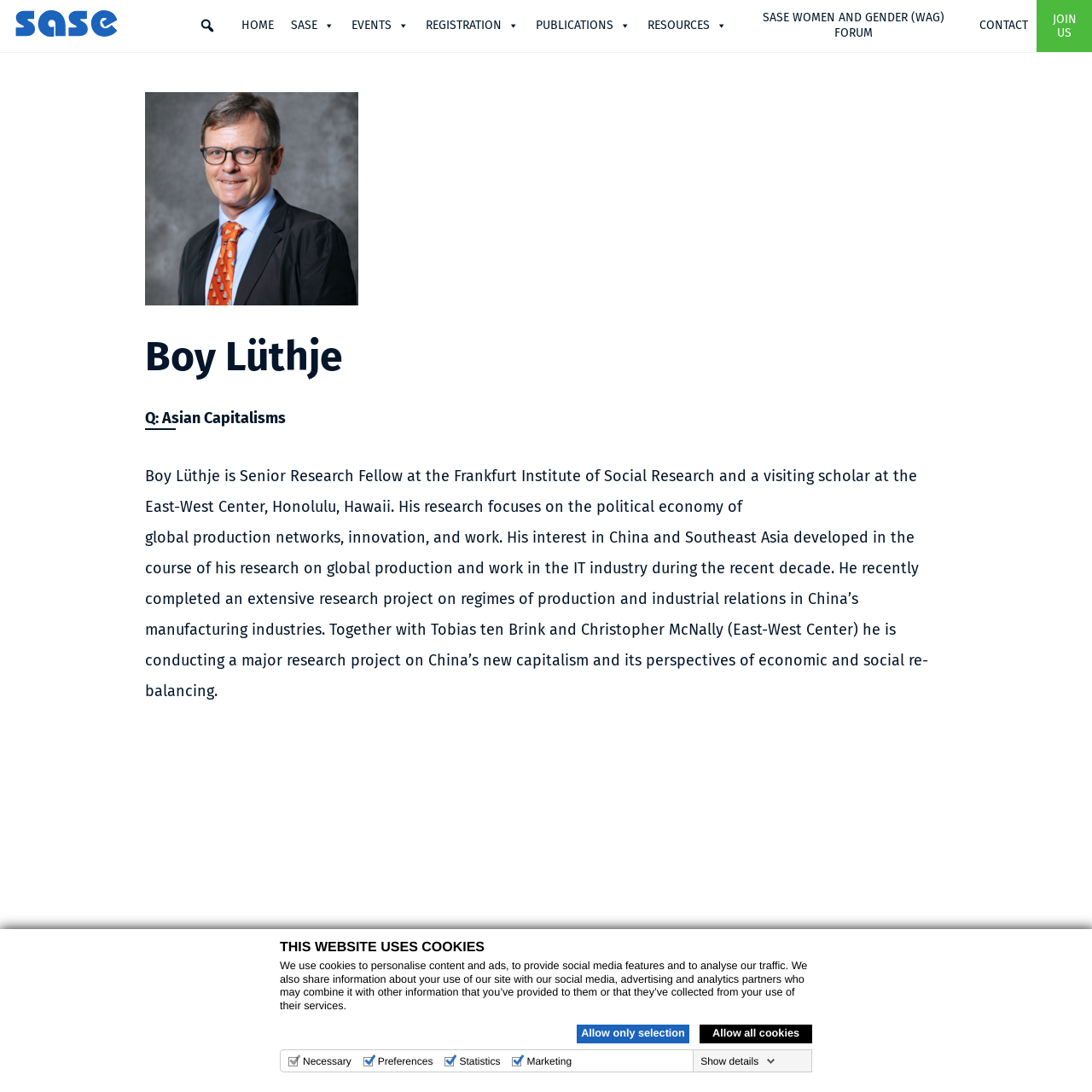Find and specify the bounding box coordinates that correspond to the clickable region for the instruction: "Search for something".

[0.167, 0.0, 0.214, 0.047]